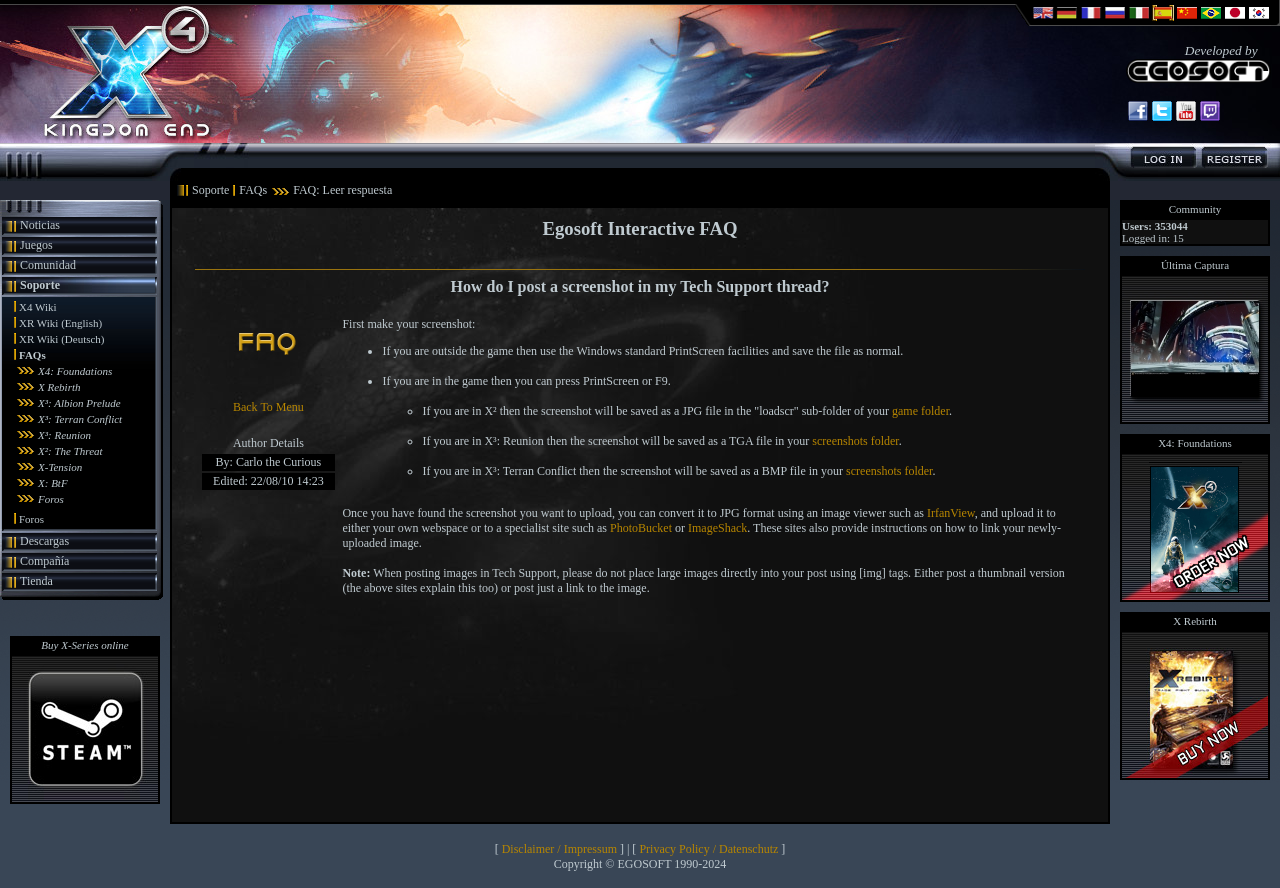What language options are available?
Carefully analyze the image and provide a detailed answer to the question.

Based on the webpage, I can see a row of language options including English, German, French, Russian, Italian, Spanish, Chinese, Brazilian, Japanese, and Korean. This indicates that the website supports multiple languages.